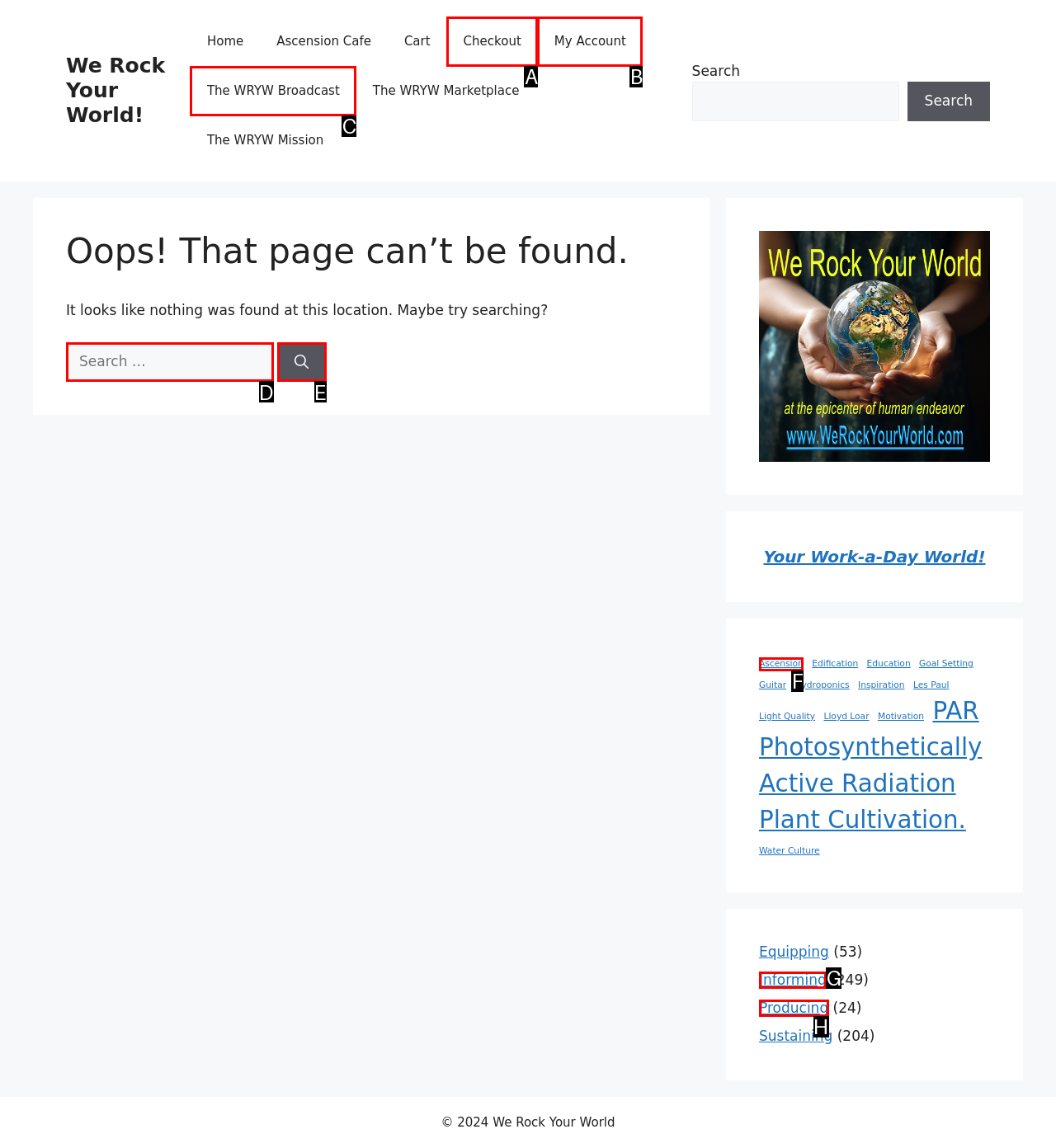Choose the letter that best represents the description: Informing. Provide the letter as your response.

G